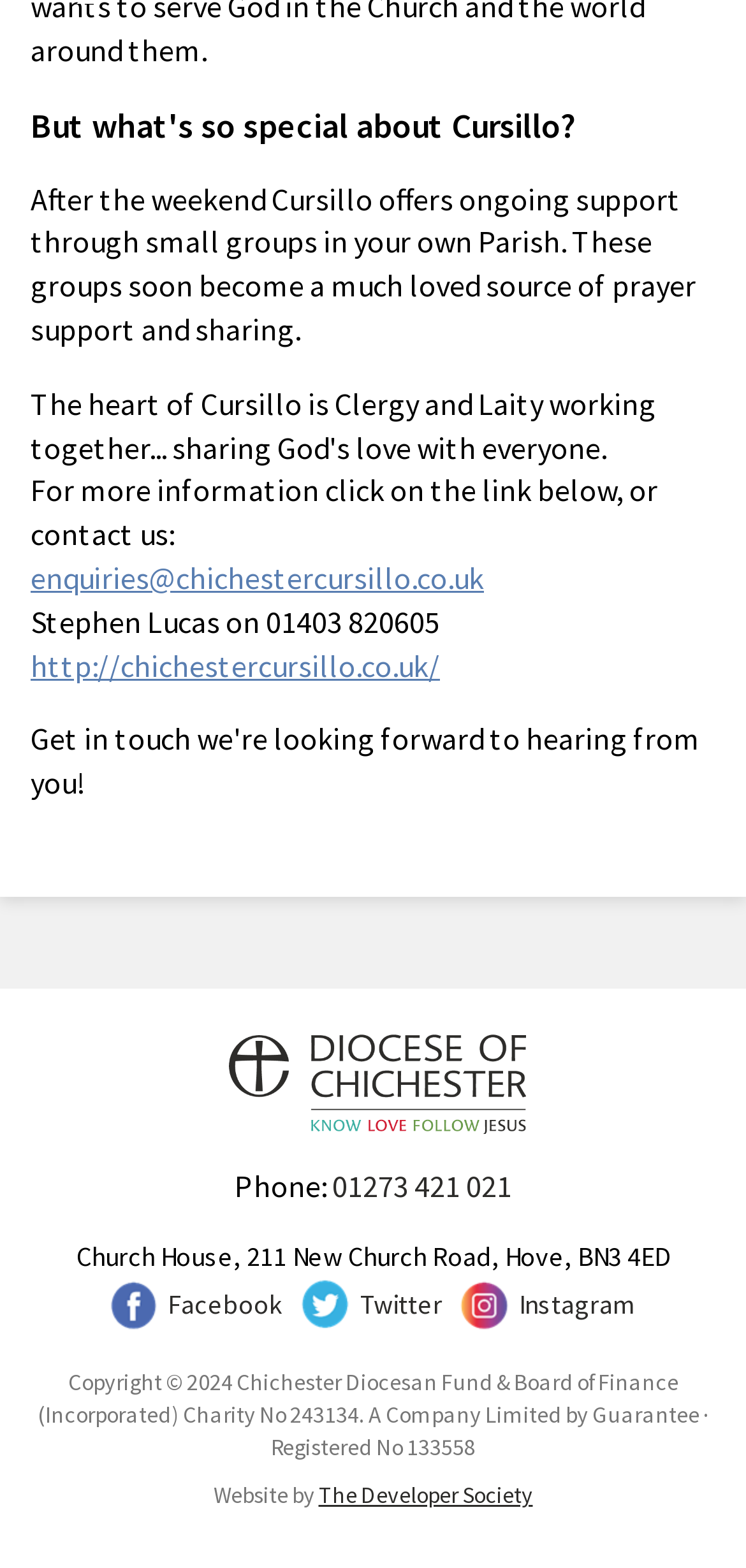Please specify the bounding box coordinates of the clickable region to carry out the following instruction: "Visit the website of Chichester Diocesan". The coordinates should be four float numbers between 0 and 1, in the format [left, top, right, bottom].

[0.041, 0.412, 0.59, 0.436]